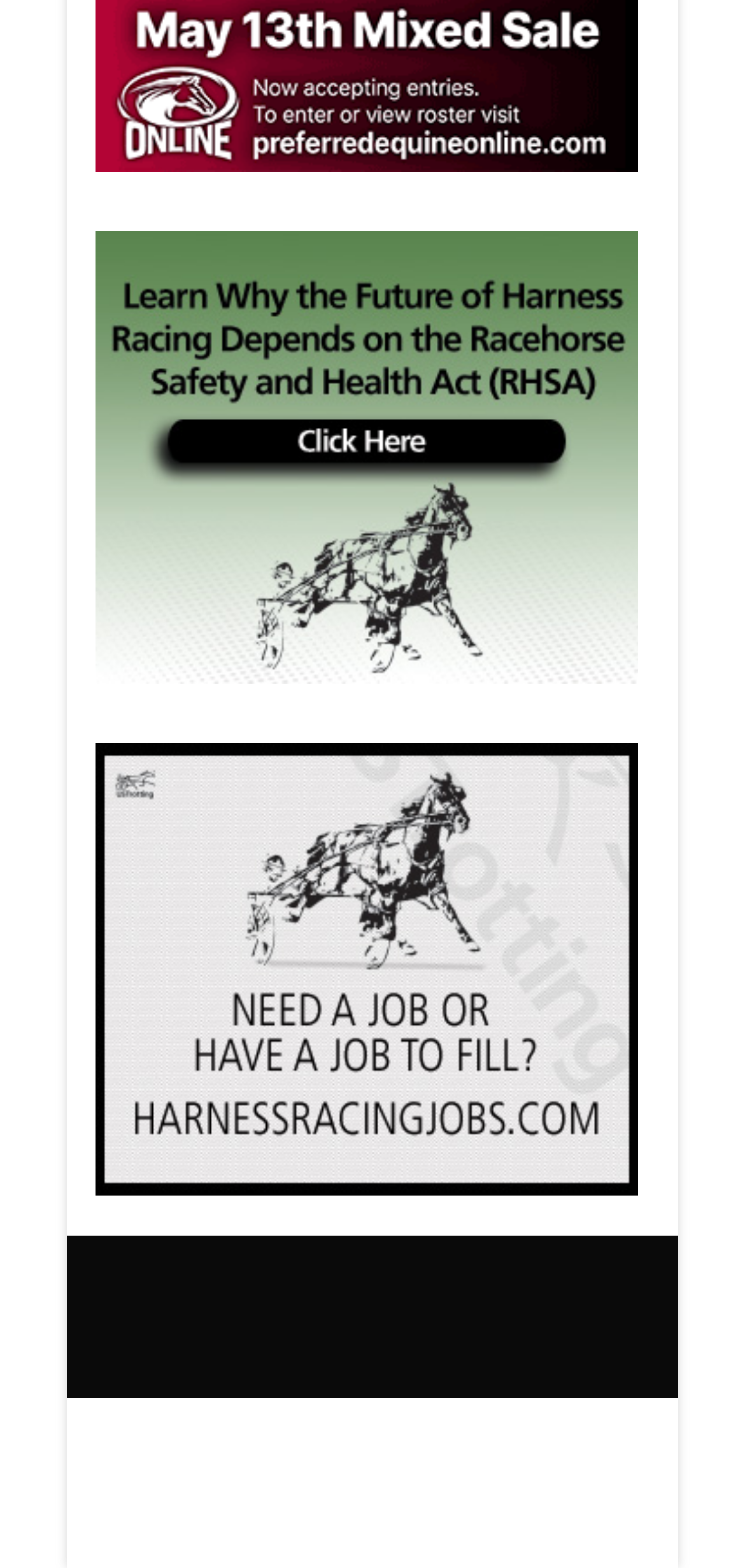Determine the bounding box coordinates of the UI element described by: "HOME".

[0.09, 0.904, 0.167, 0.932]